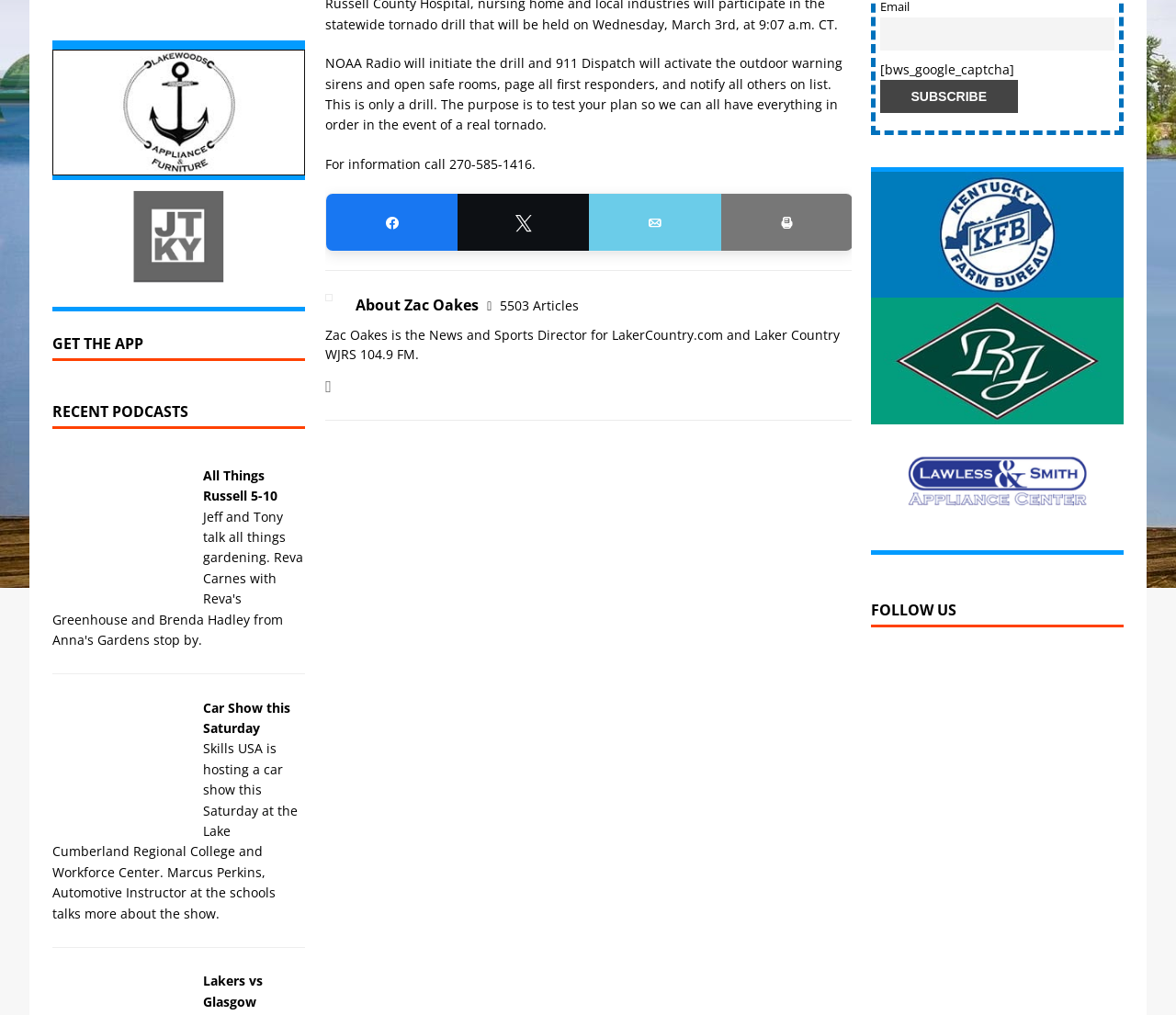Given the description "Block this user", provide the bounding box coordinates of the corresponding UI element.

None